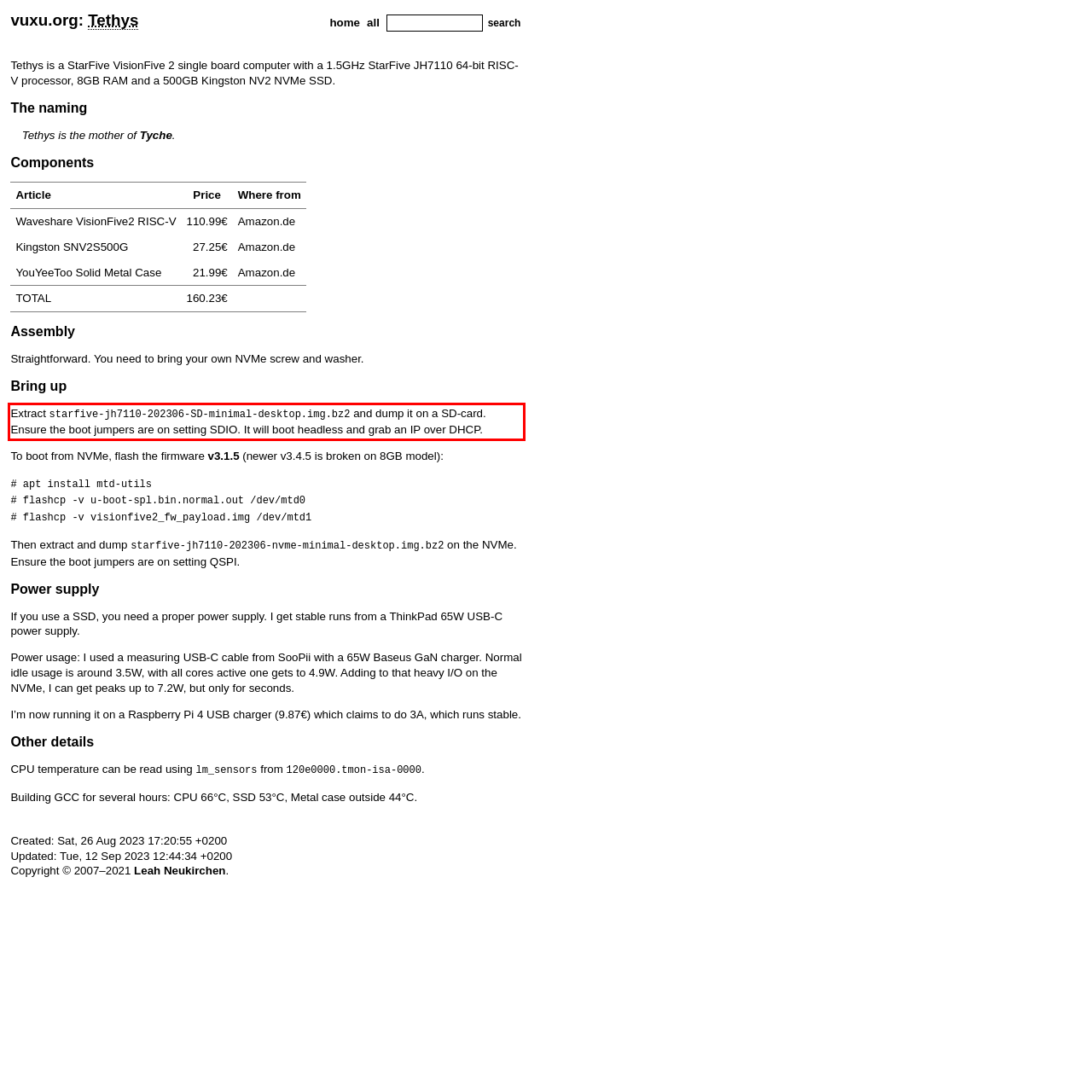Please examine the screenshot of the webpage and read the text present within the red rectangle bounding box.

Extract starfive-jh7110-202306-SD-minimal-desktop.img.bz2 and dump it on a SD-card. Ensure the boot jumpers are on setting SDIO. It will boot headless and grab an IP over DHCP.